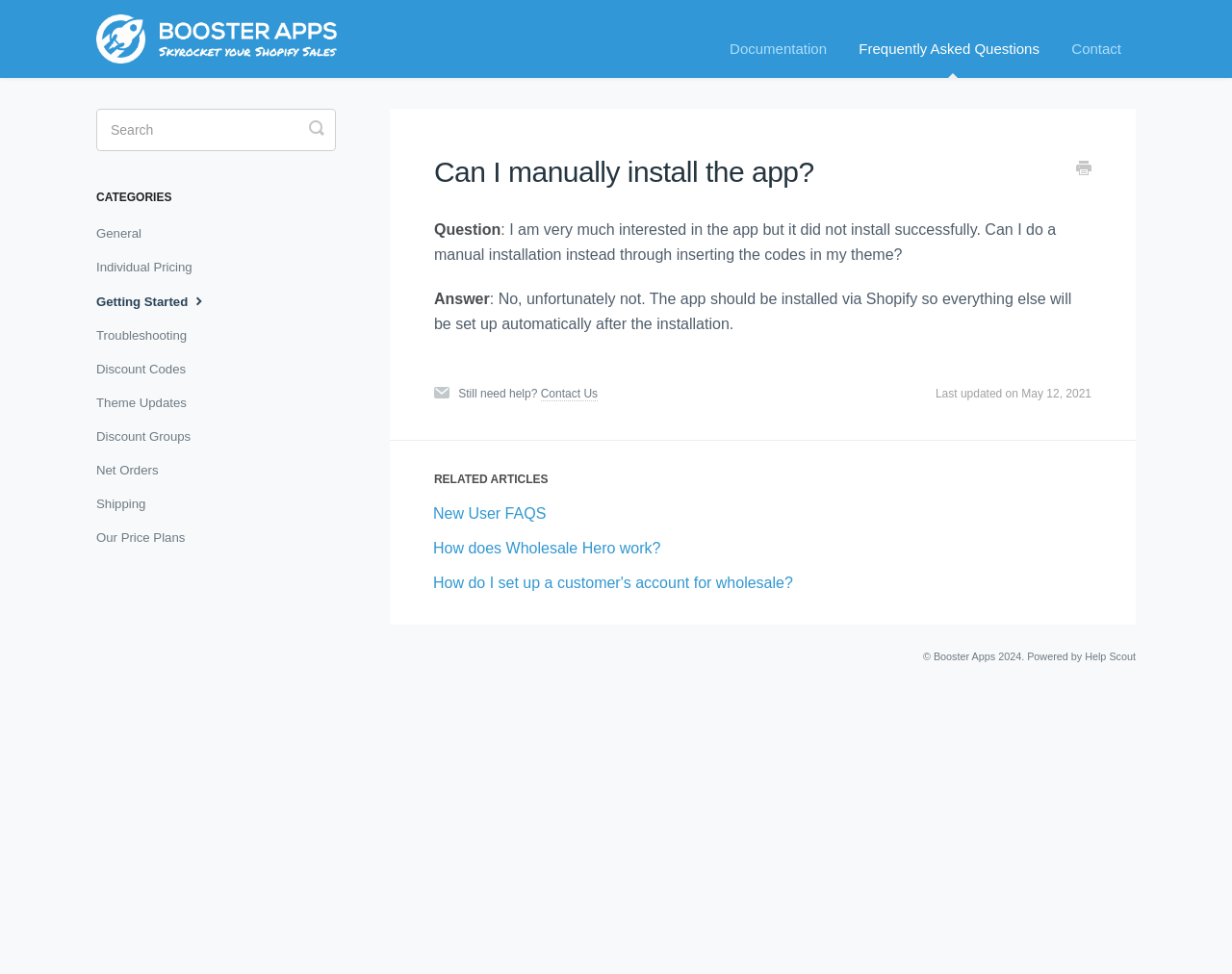Use a single word or phrase to answer the question:
What is the copyright year of the webpage?

2024